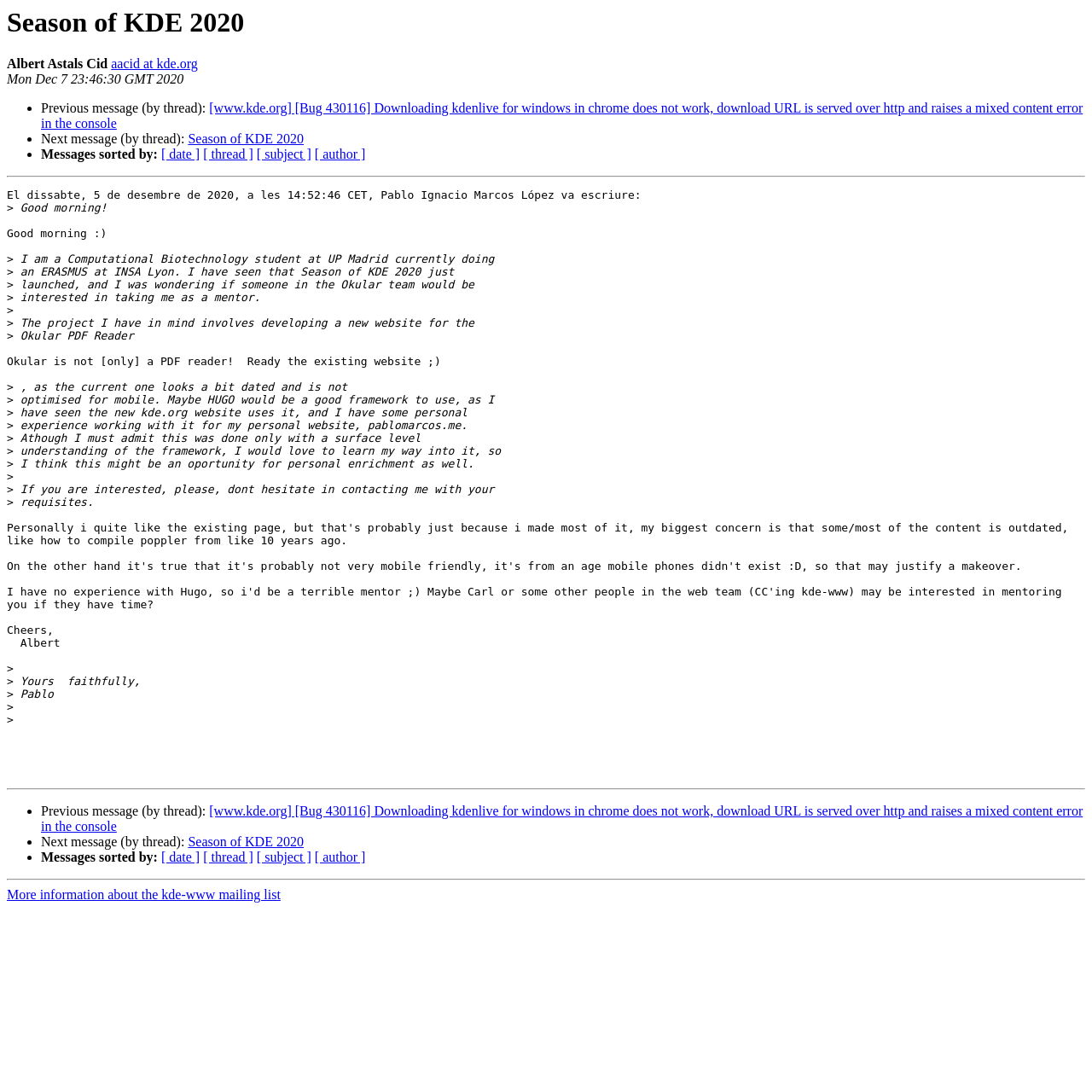Can you extract the headline from the webpage for me?

Season of KDE 2020